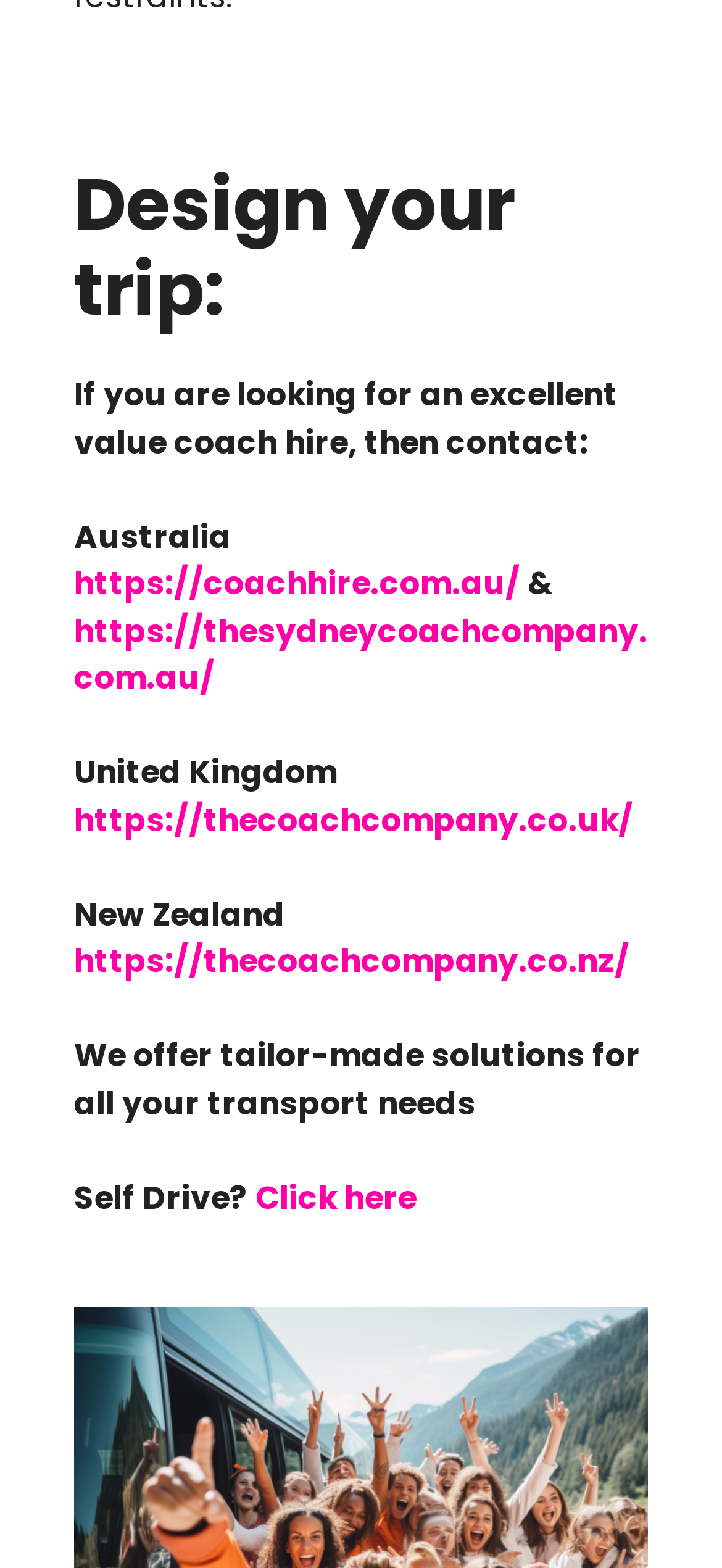Please examine the image and answer the question with a detailed explanation:
What is the purpose of the company?

I read the text 'We offer tailor-made solutions for all your transport needs' at coordinates [0.103, 0.659, 0.887, 0.717], which suggests that the company provides transport solutions.